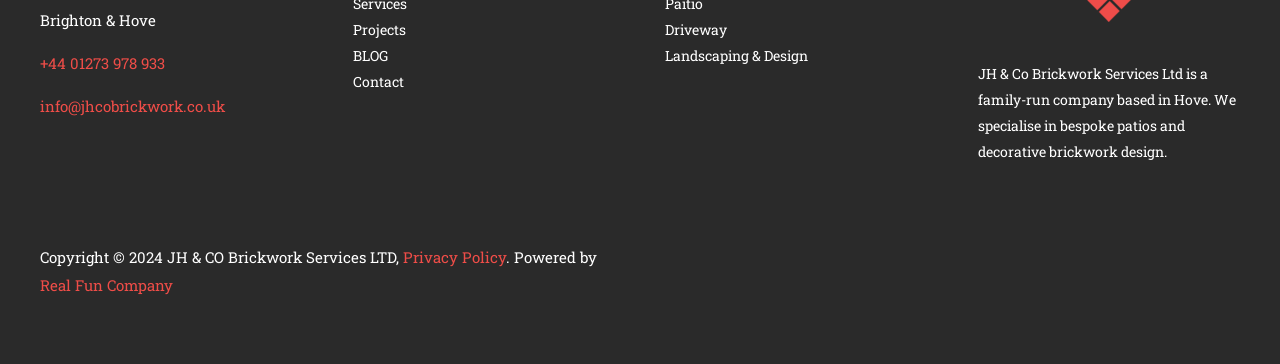Refer to the image and provide an in-depth answer to the question: 
What is the company's email address?

The link element 'info@jhcobrickwork.co.uk' provides the company's email address.